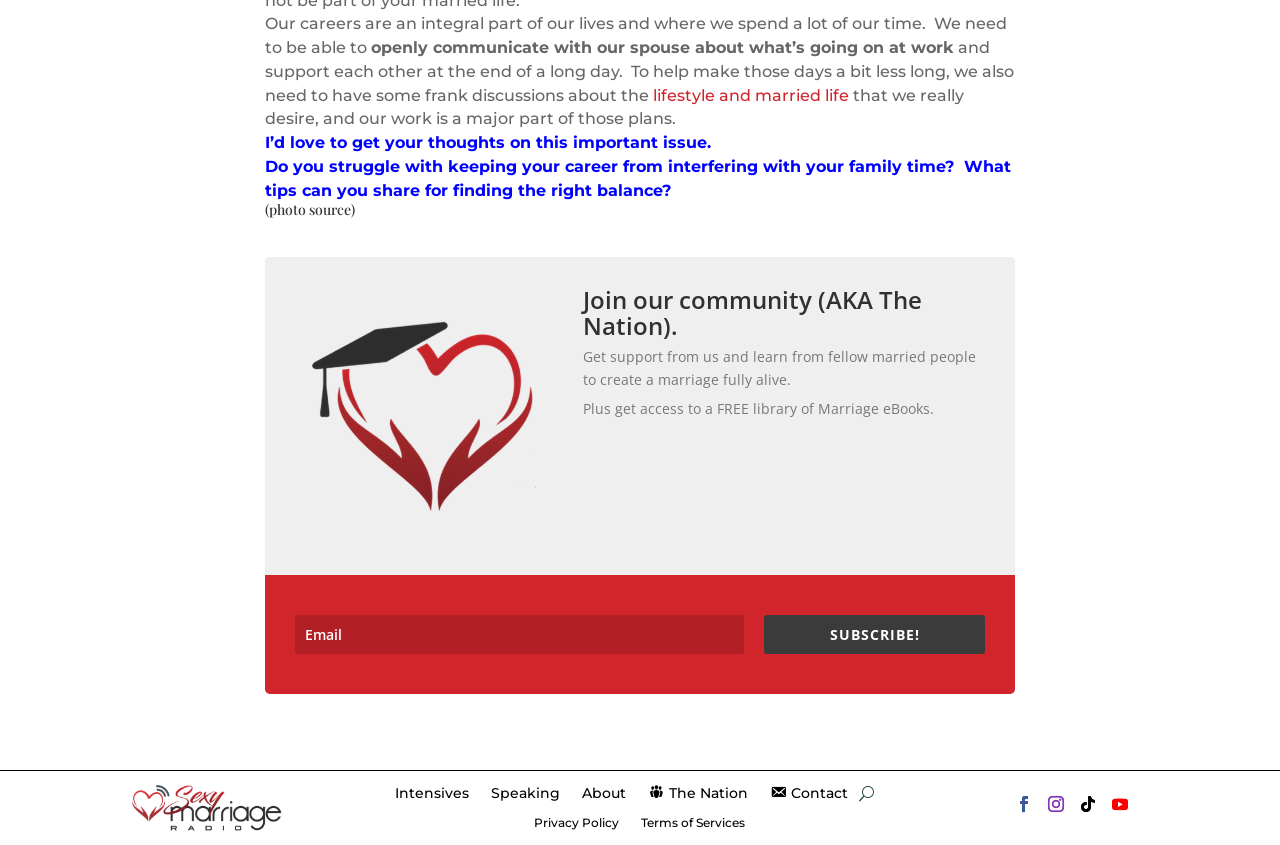Bounding box coordinates must be specified in the format (top-left x, top-left y, bottom-right x, bottom-right y). All values should be floating point numbers between 0 and 1. What are the bounding box coordinates of the UI element described as: Follow

[0.813, 0.933, 0.838, 0.971]